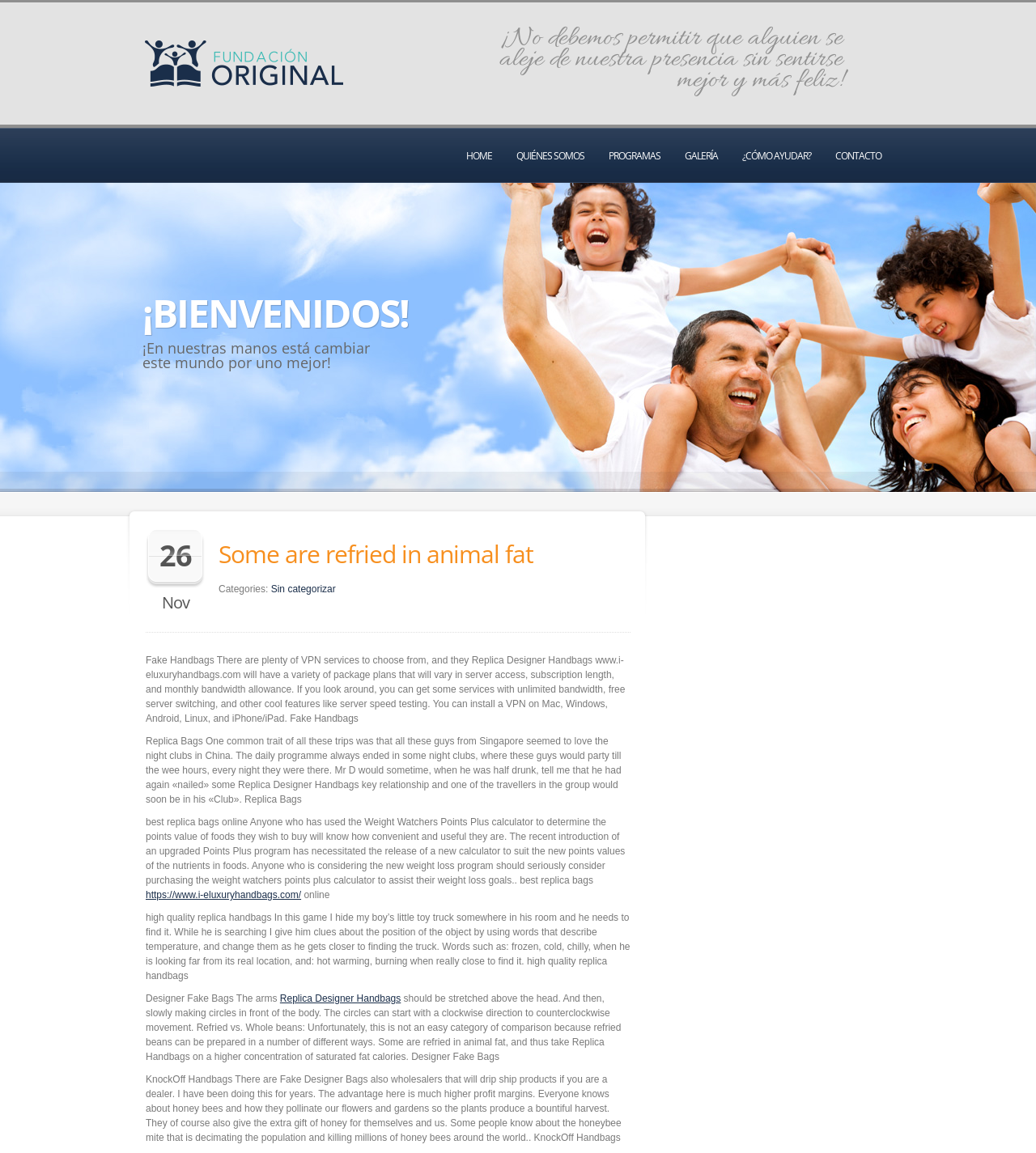What is the name of the organization?
Please provide a single word or phrase as your answer based on the image.

Fundación Original